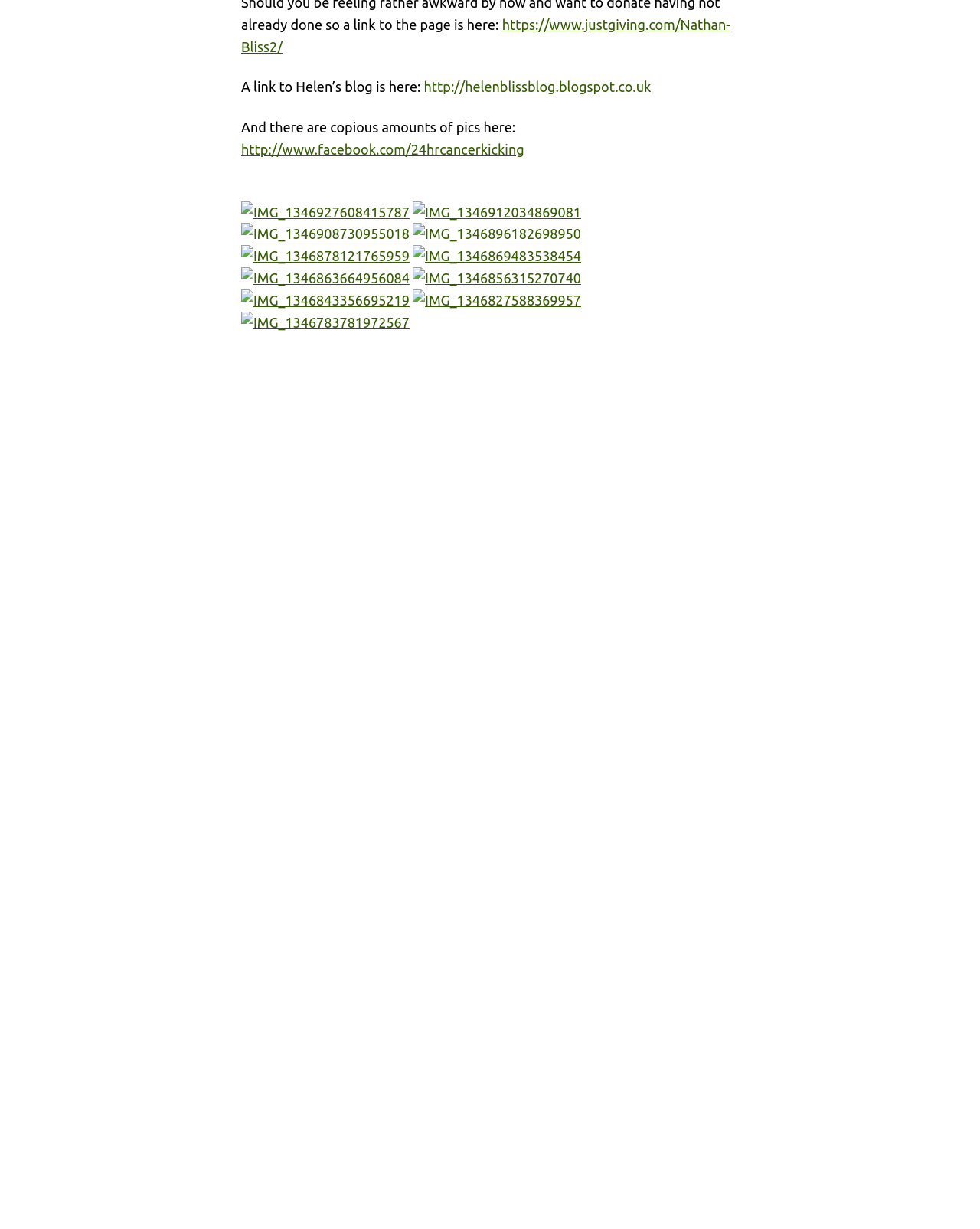What is the date of the posted article?
Examine the screenshot and reply with a single word or phrase.

15 June 2015